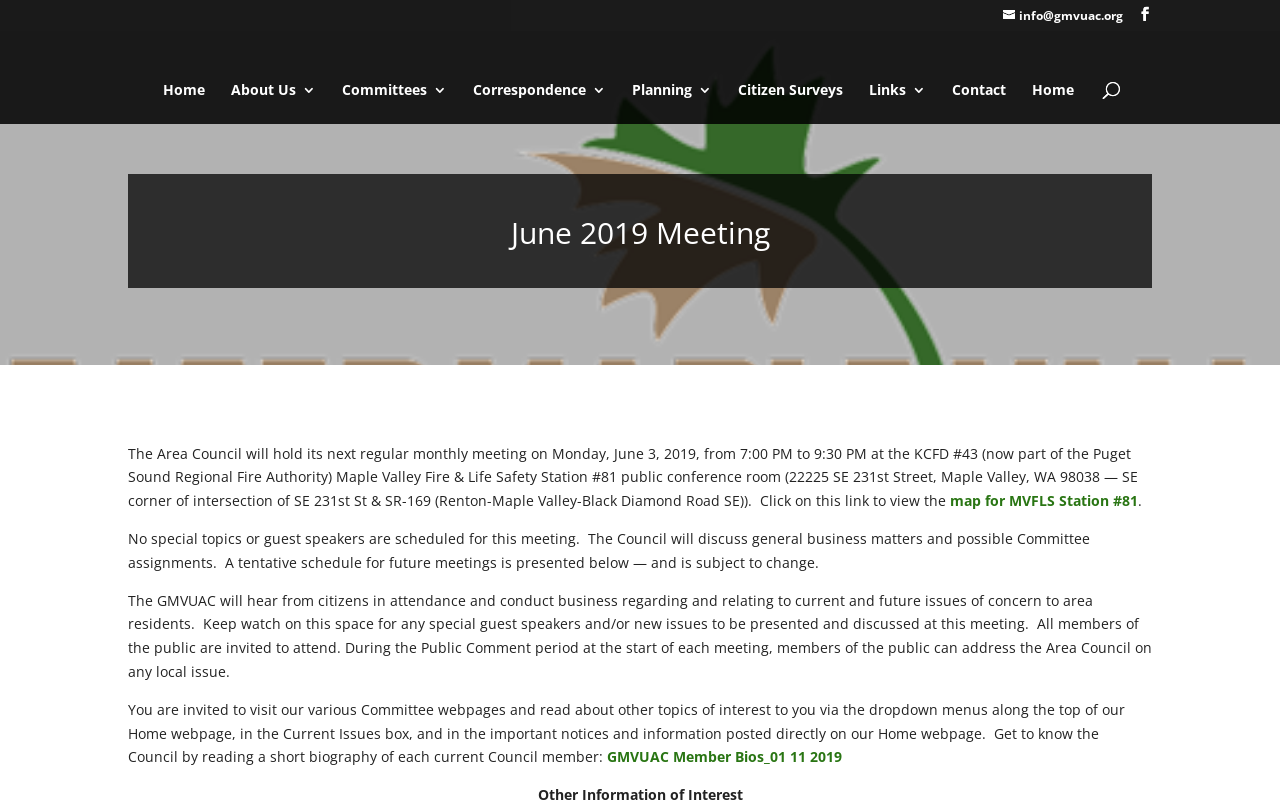Find the bounding box coordinates for the HTML element described in this sentence: "About Us". Provide the coordinates as four float numbers between 0 and 1, in the format [left, top, right, bottom].

[0.18, 0.103, 0.246, 0.127]